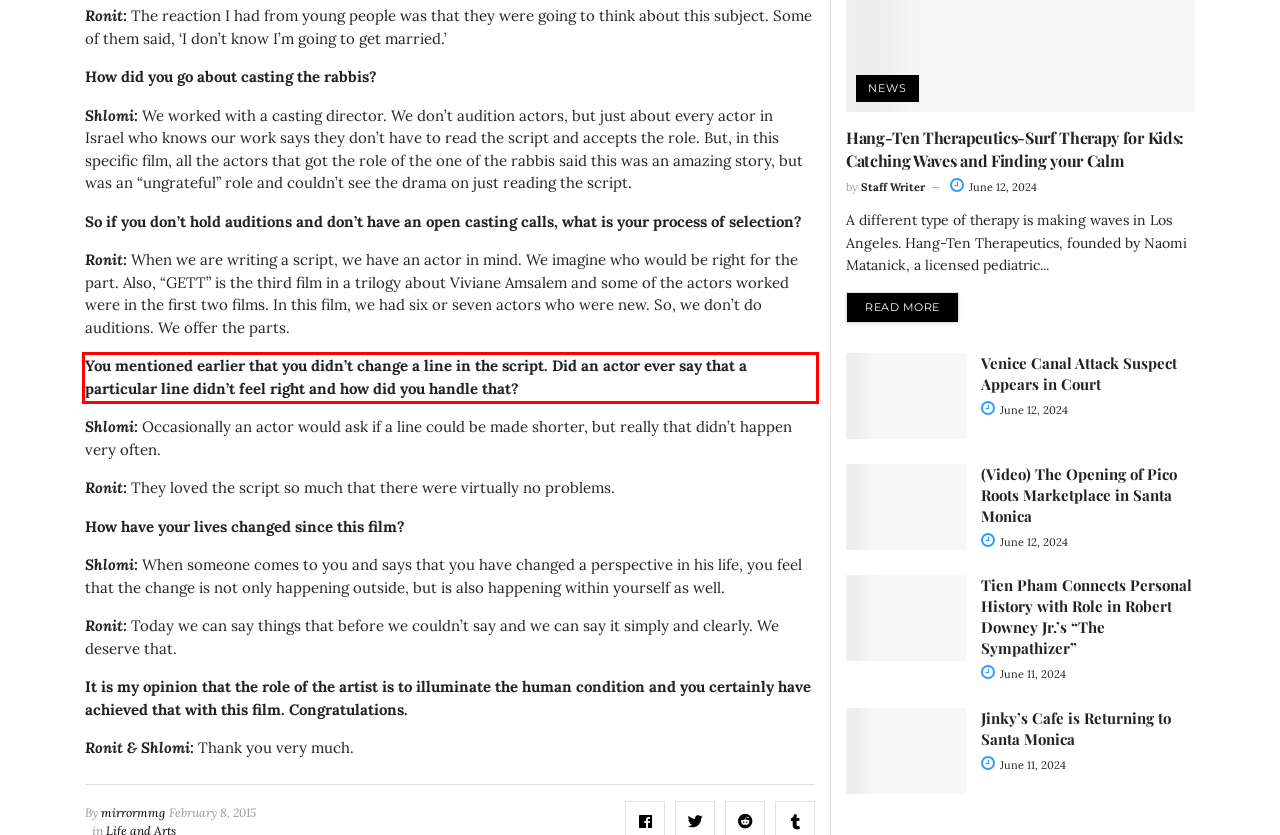You have a screenshot of a webpage with a red bounding box. Use OCR to generate the text contained within this red rectangle.

You mentioned earlier that you didn’t change a line in the script. Did an actor ever say that a particular line didn’t feel right and how did you handle that?